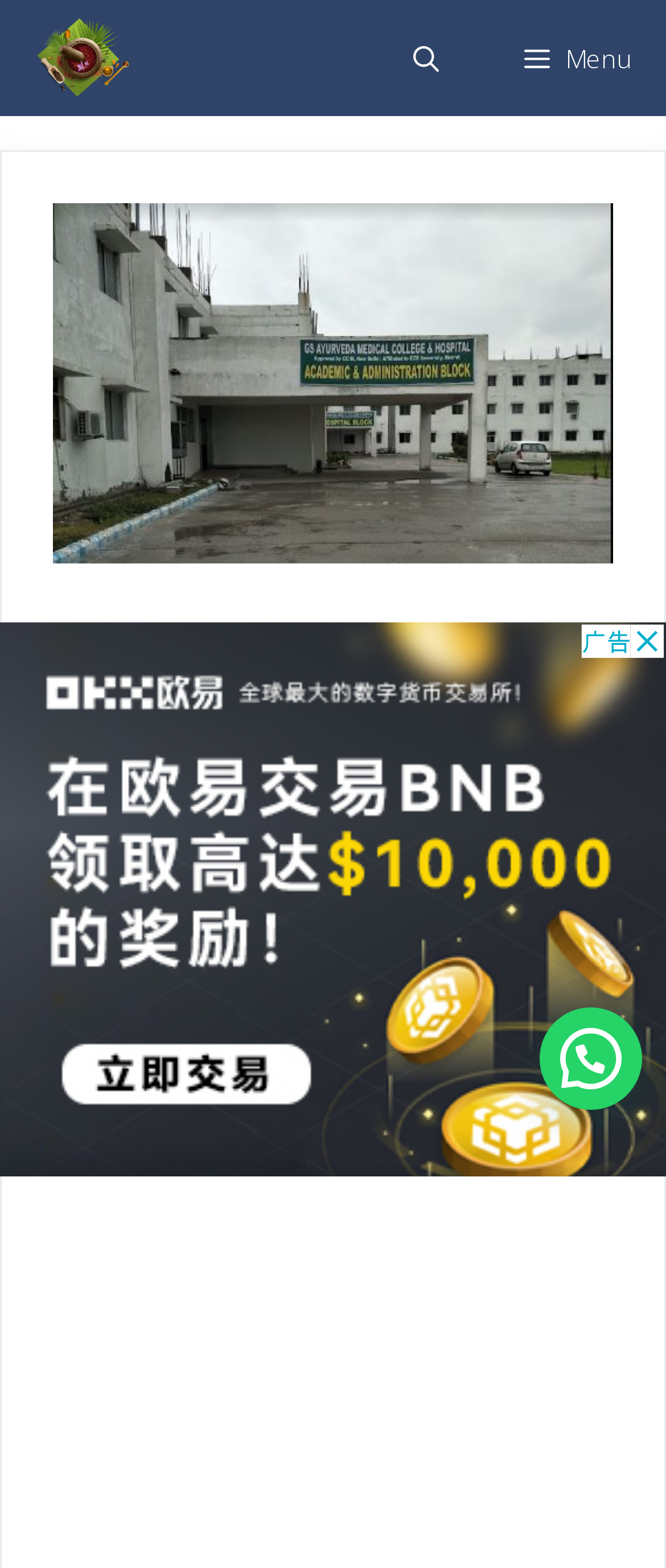Give a one-word or short phrase answer to this question: 
What is the primary navigation menu?

Primary